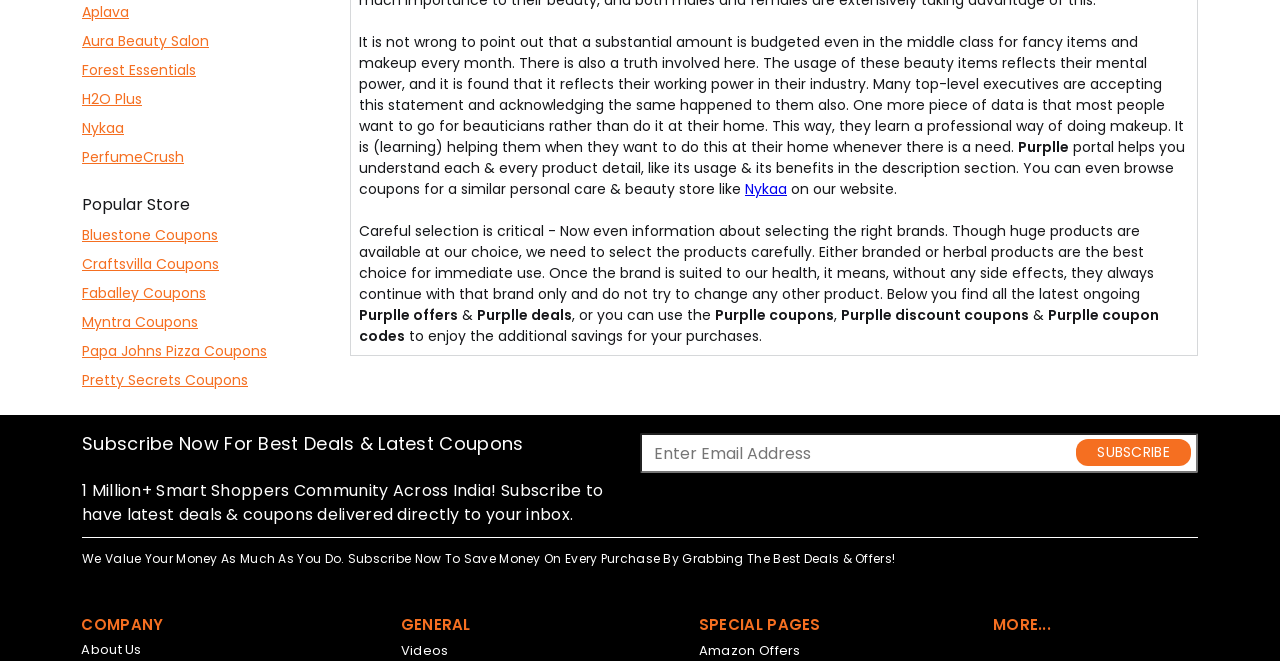Locate the bounding box coordinates for the element described below: "Papa Johns Pizza Coupons". The coordinates must be four float values between 0 and 1, formatted as [left, top, right, bottom].

[0.064, 0.516, 0.255, 0.56]